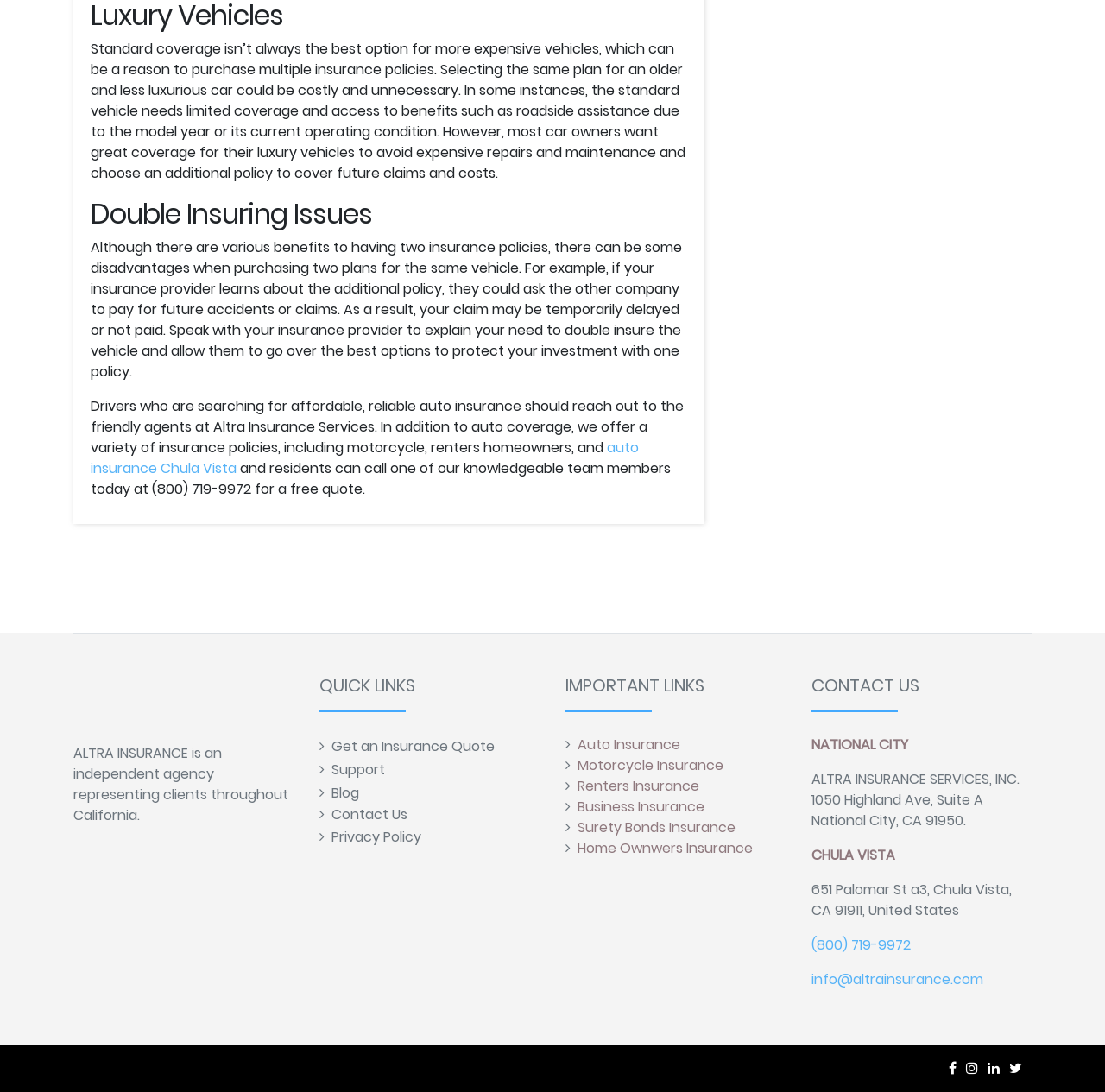Using floating point numbers between 0 and 1, provide the bounding box coordinates in the format (top-left x, top-left y, bottom-right x, bottom-right y). Locate the UI element described here: Motorcycle Insurance

[0.523, 0.692, 0.655, 0.71]